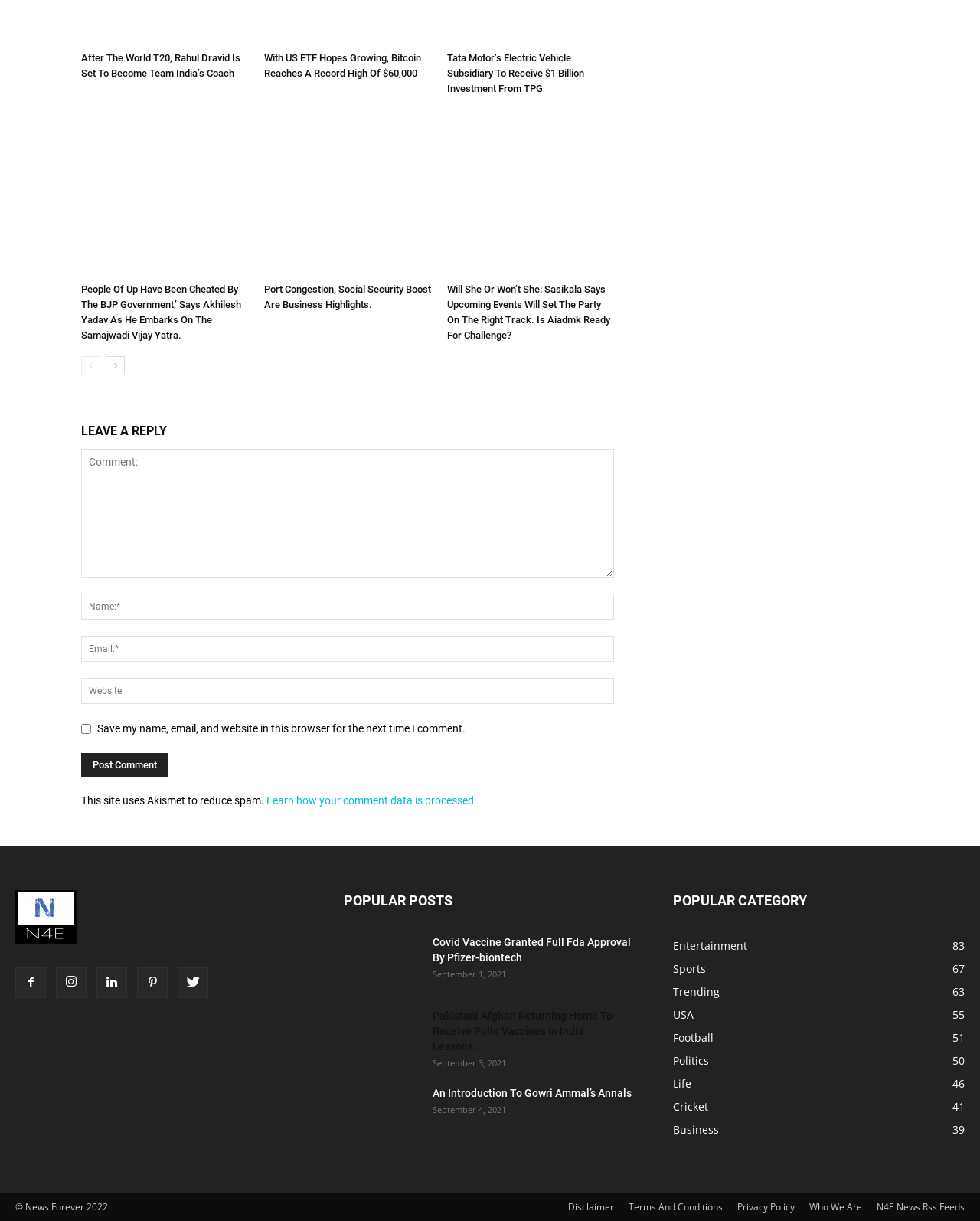Could you provide the bounding box coordinates for the portion of the screen to click to complete this instruction: "Click on the 'Post Comment' button"?

[0.083, 0.617, 0.172, 0.636]